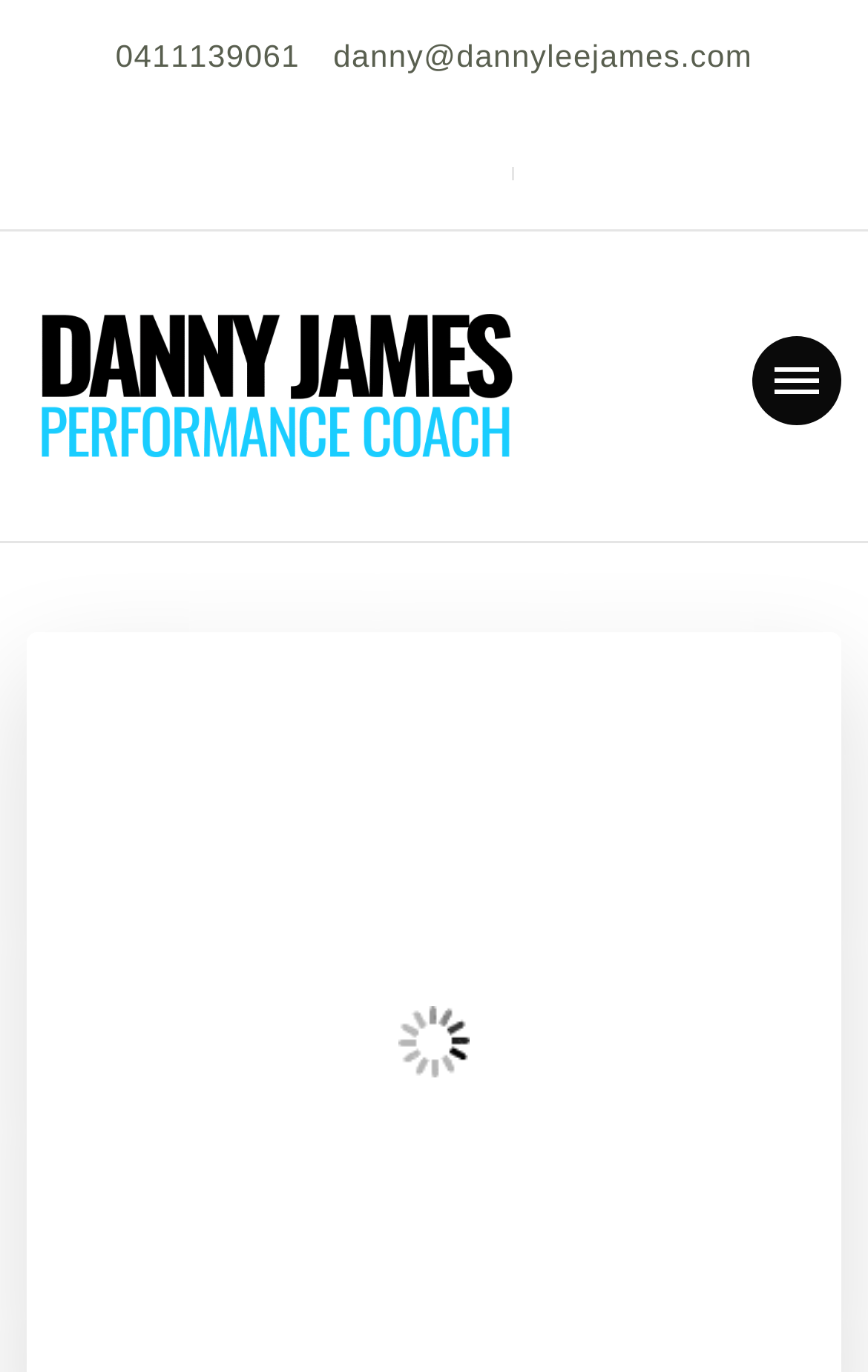Identify and provide the text content of the webpage's primary headline.

Seated Leg Curl vs Lying Leg Curl For Hamstring Muscle Growth